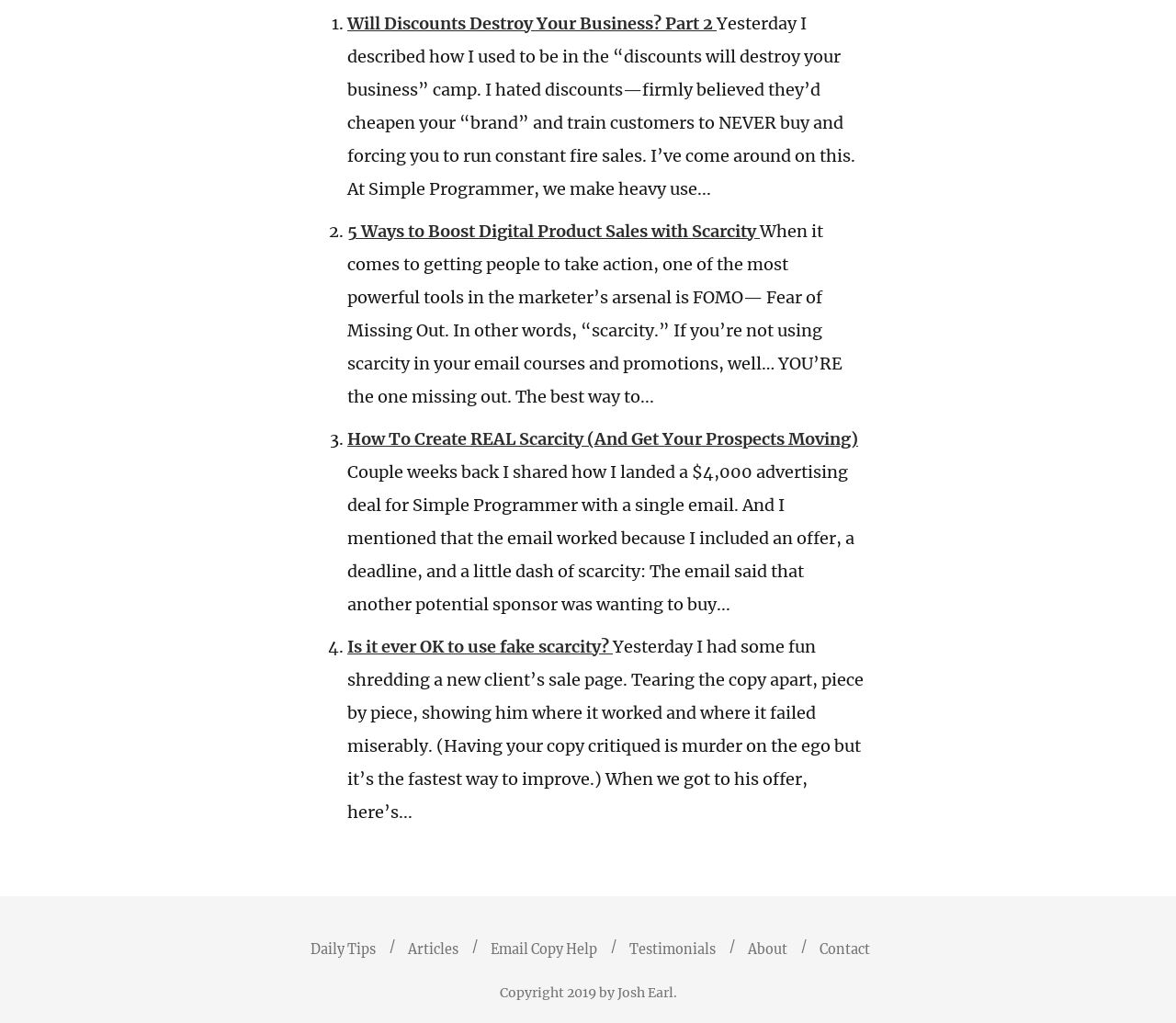Please specify the bounding box coordinates of the element that should be clicked to execute the given instruction: 'Read '5 Ways to Boost Digital Product Sales with Scarcity''. Ensure the coordinates are four float numbers between 0 and 1, expressed as [left, top, right, bottom].

[0.295, 0.216, 0.646, 0.236]